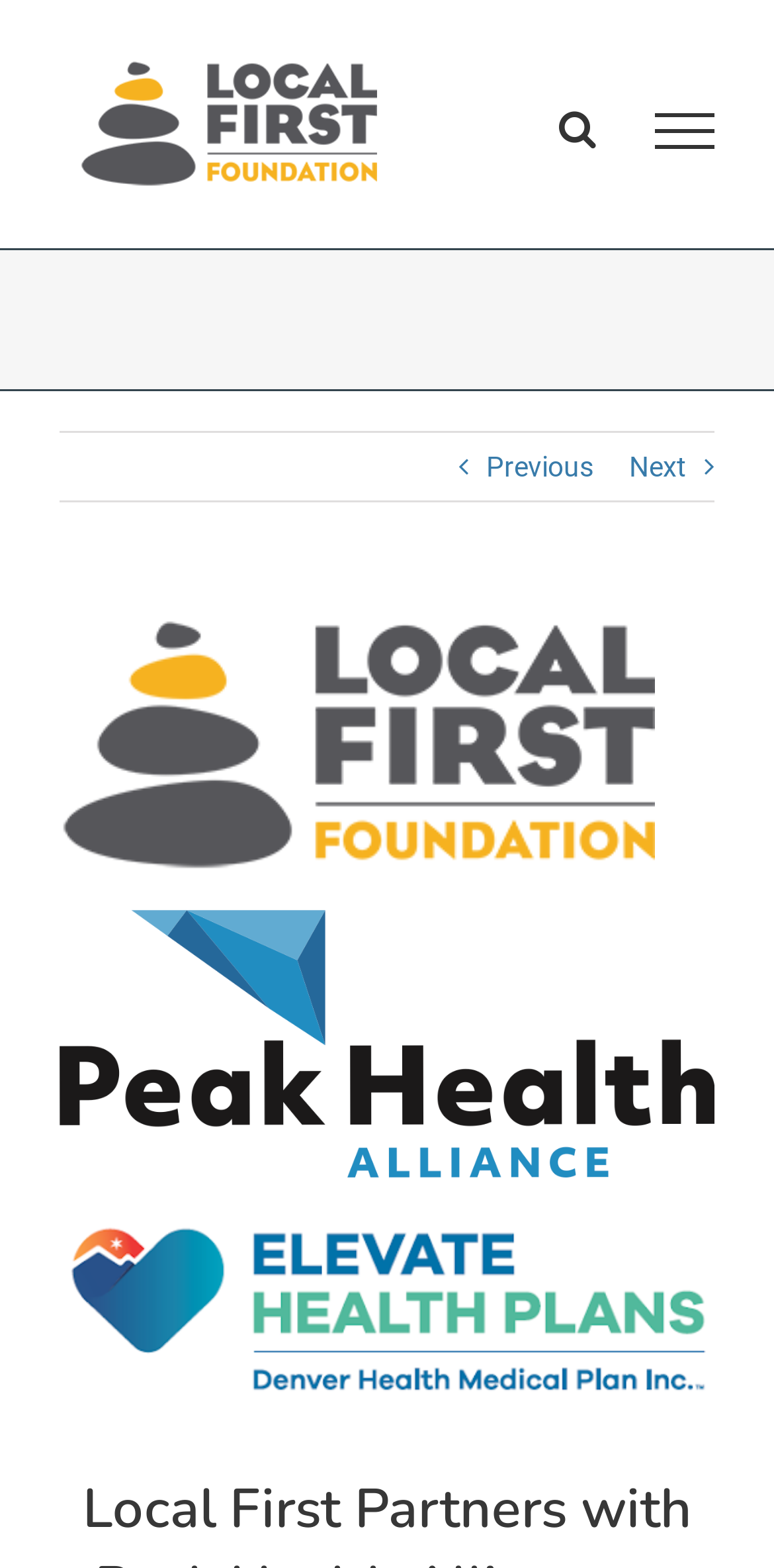Find the bounding box of the web element that fits this description: "Next".

[0.813, 0.275, 0.887, 0.318]